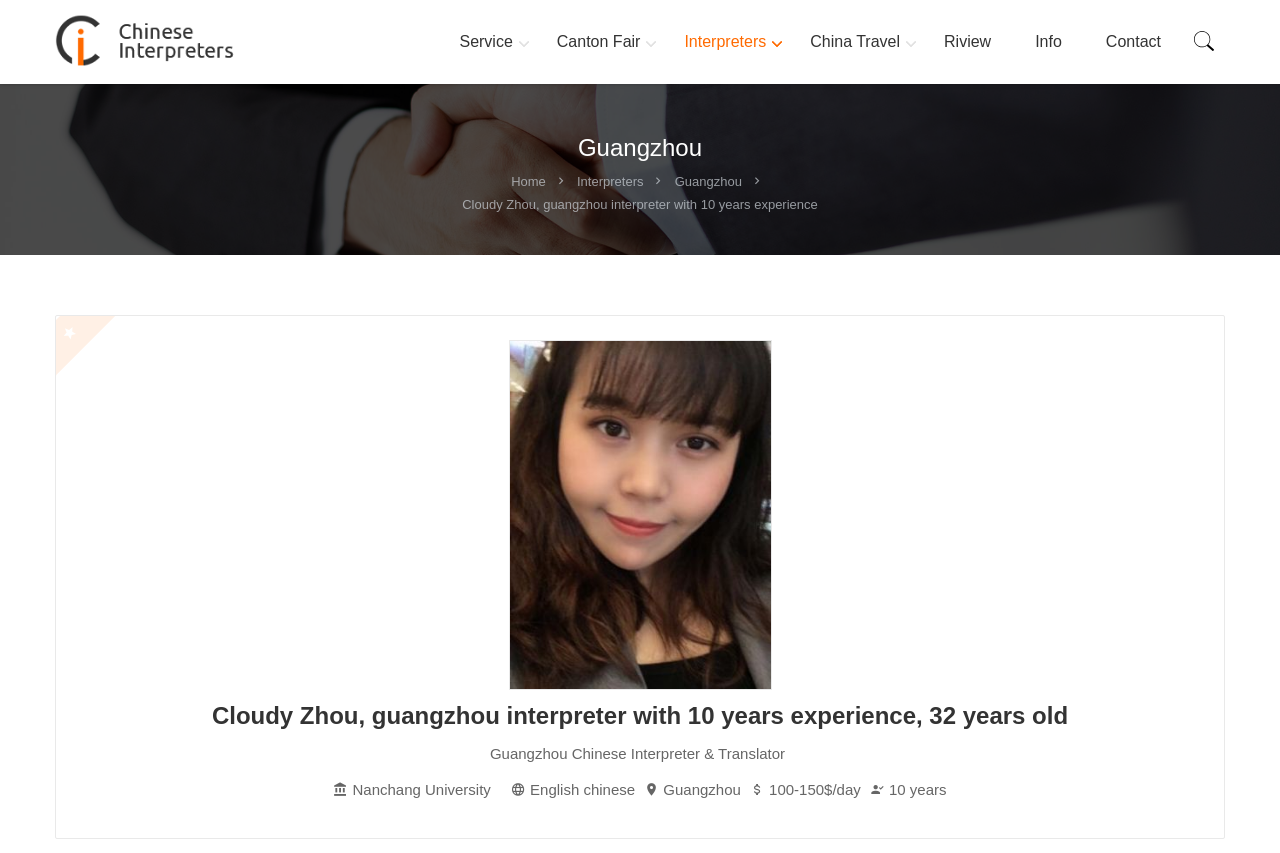Based on the element description "Home", predict the bounding box coordinates of the UI element.

[0.399, 0.204, 0.433, 0.222]